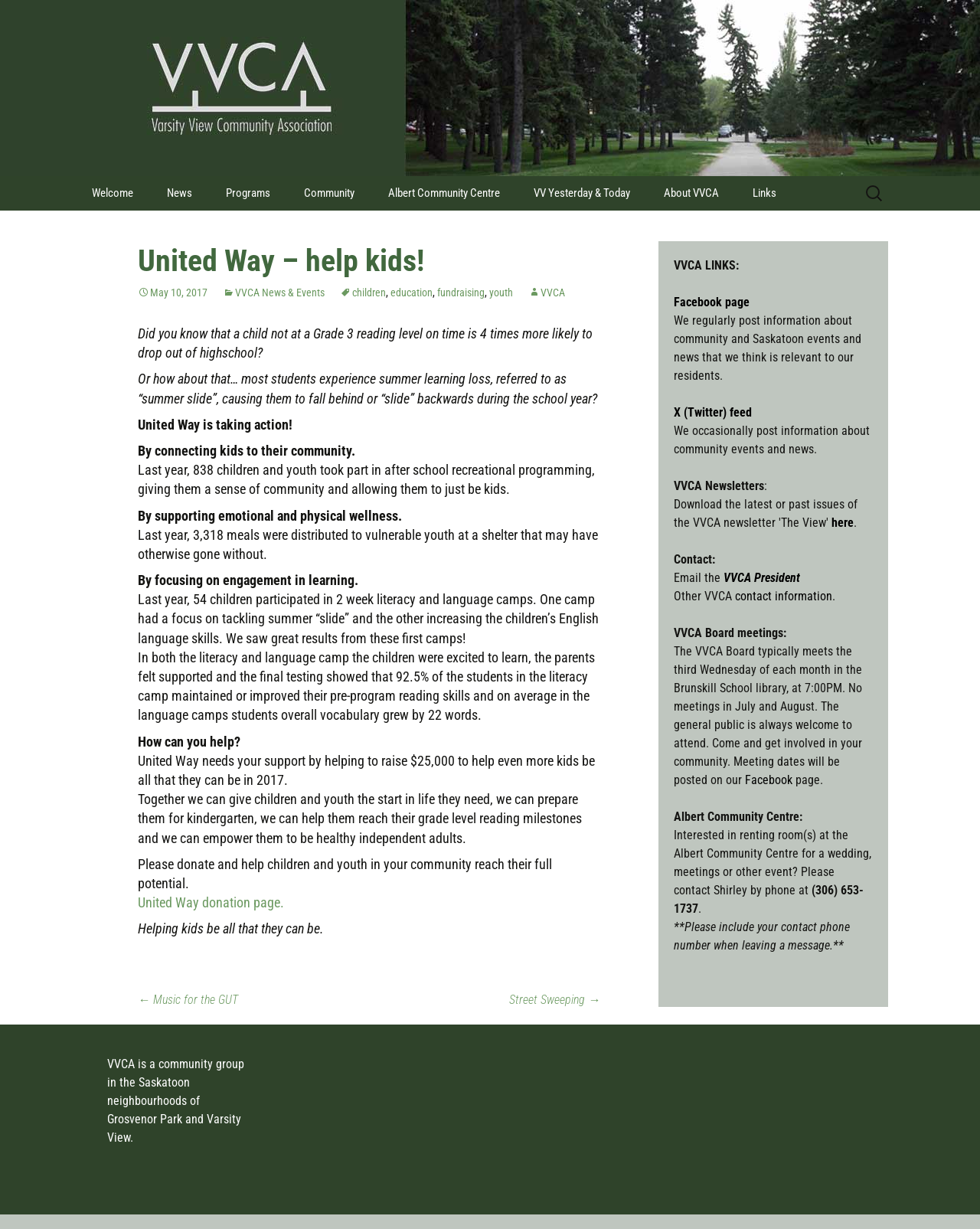Explain in detail what you observe on this webpage.

The webpage is about the Varsity View Community Association (VVCA) and its initiatives to help kids. At the top, there is a heading that reads "Varsity View Community Association" followed by a subheading "Varsity View and Grosvenor Park, Saskatoon". Below this, there is a link to "Skip to content" and a navigation menu with links to "Welcome", "News", "Programs", "Community", and "Albert Community Centre".

The "News" section has several sub-links, including "VVCA News", "‘The View’ Newsletter", and "President’s Messages". The "Programs" section has links to "Programs Info", "Brunskill Rink", and other programs. The "Community" section has links to "Highrise at College and Clarence", "Community Events", "VVCA Projects", and other community-related topics.

There is also a section dedicated to "VV Yesterday & Today", which has links to "General History", "Notable People", "Notable Places", "Notable Buildings", "Architecture", and "Businesses". Each of these links has further sub-links to more specific topics.

In the middle of the page, there is a main article with a heading "United Way – help kids!" followed by a series of links and text describing the importance of education and fundraising for kids. The article also mentions the risks of summer learning loss and the importance of reading at a Grade 3 level.

At the bottom of the page, there are links to "About VVCA", "Links", and a search bar. The search bar has a placeholder text "Search for:" and allows users to search for specific topics on the website.